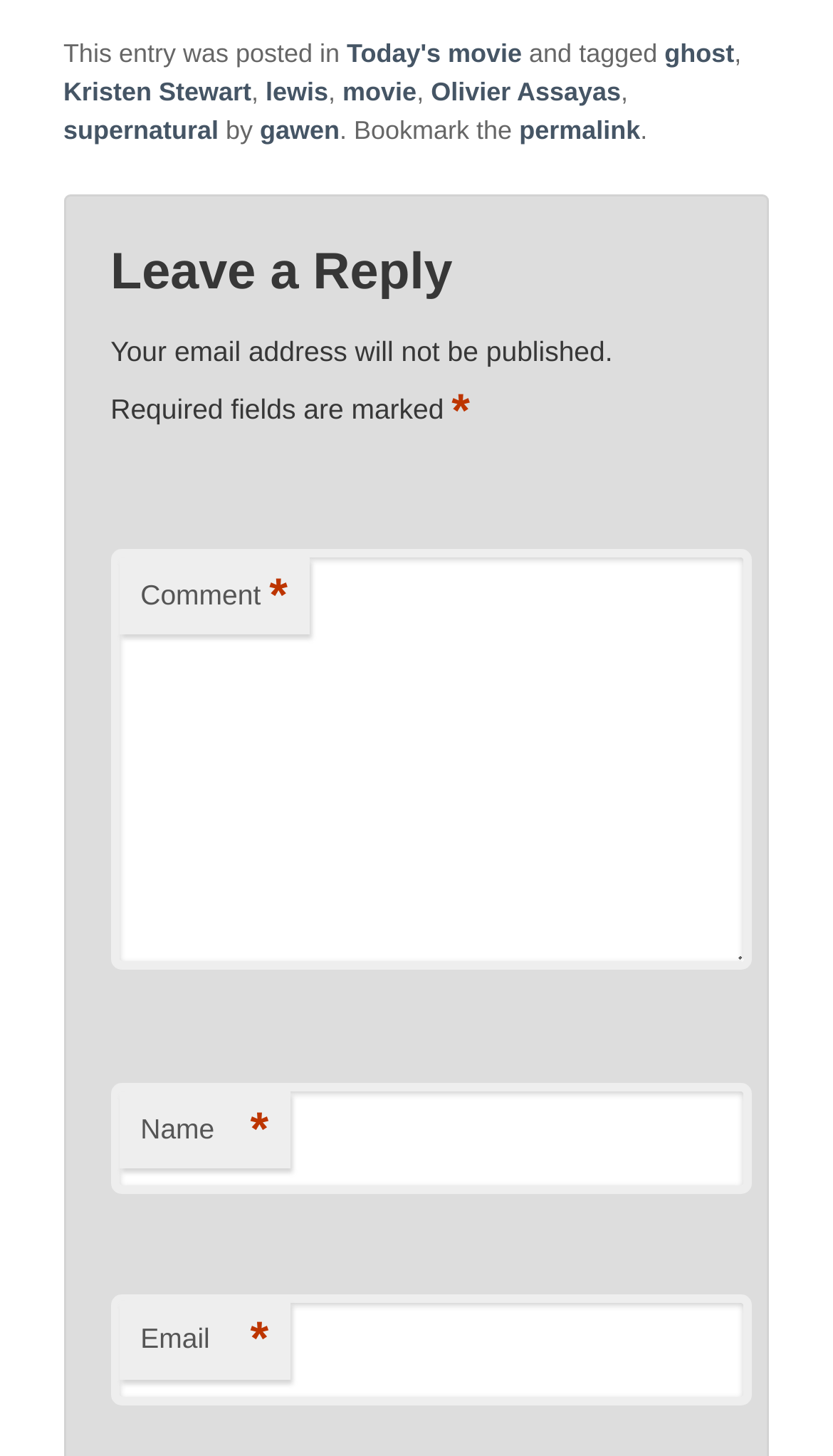Provide a brief response to the question below using a single word or phrase: 
What is the title of the latest post?

Today's movie